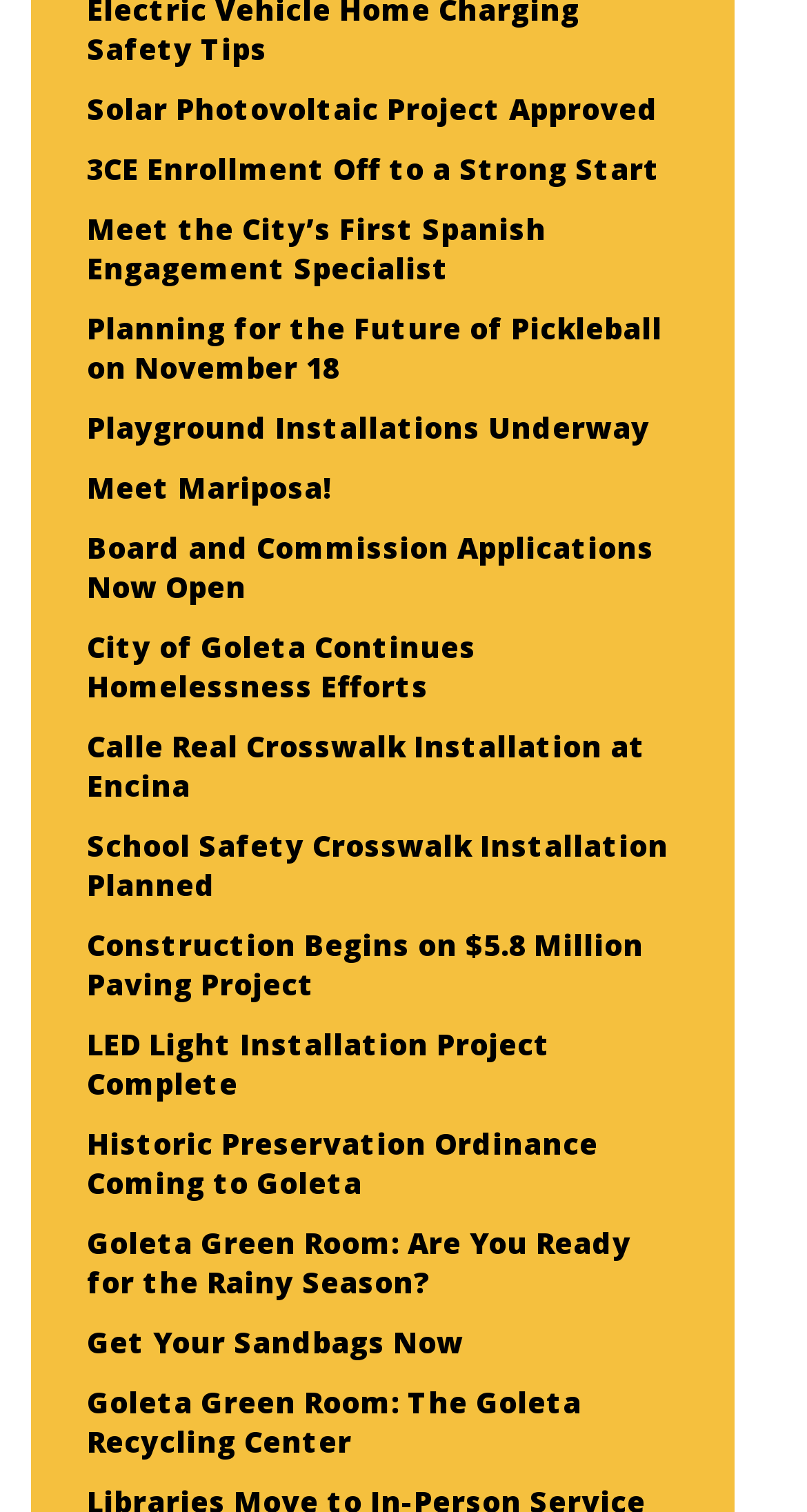Using the description "LED Light Installation Project Complete", locate and provide the bounding box of the UI element.

[0.108, 0.676, 0.682, 0.728]